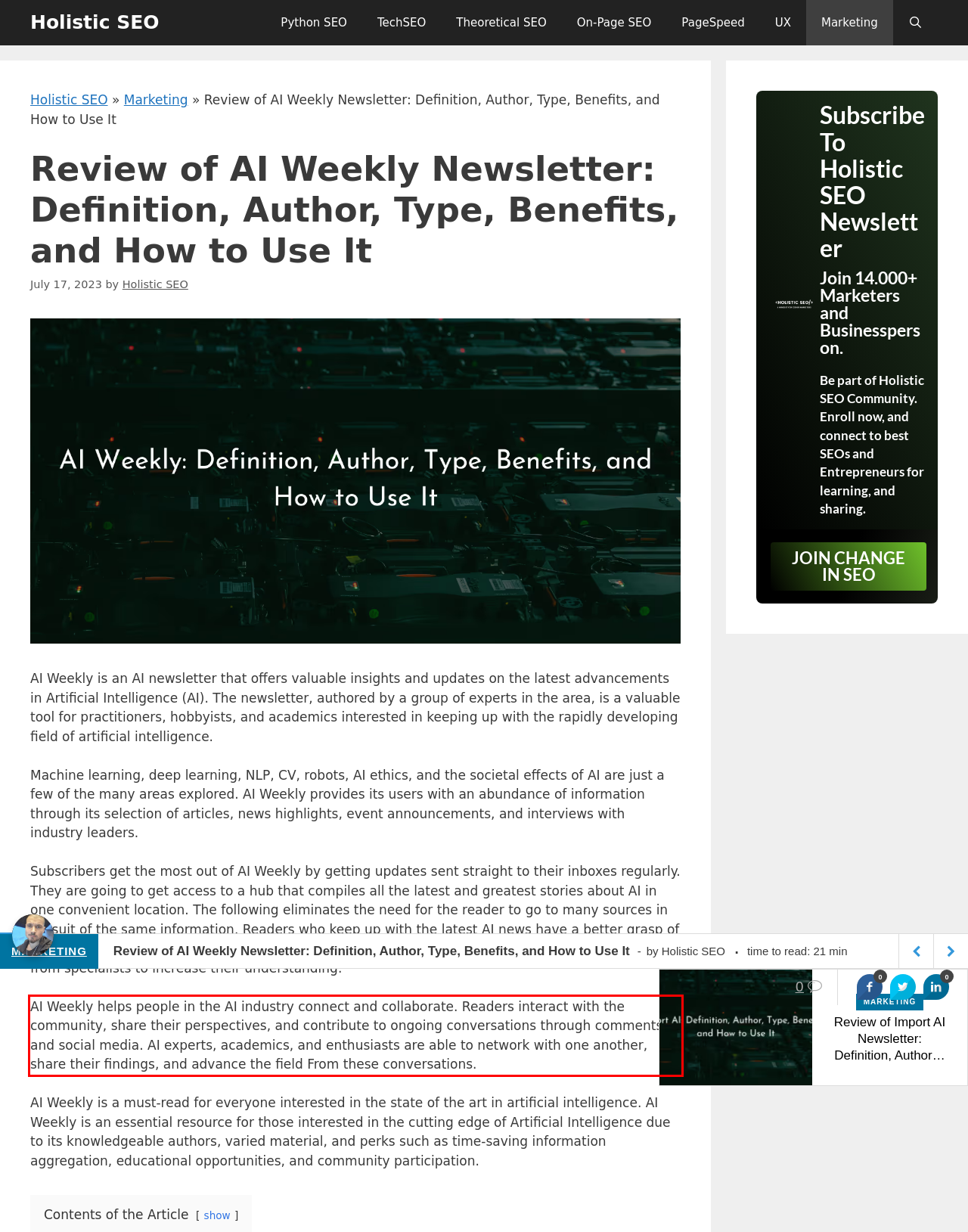Within the screenshot of a webpage, identify the red bounding box and perform OCR to capture the text content it contains.

AI Weekly helps people in the AI industry connect and collaborate. Readers interact with the community, share their perspectives, and contribute to ongoing conversations through comments and social media. AI experts, academics, and enthusiasts are able to network with one another, share their findings, and advance the field From these conversations.